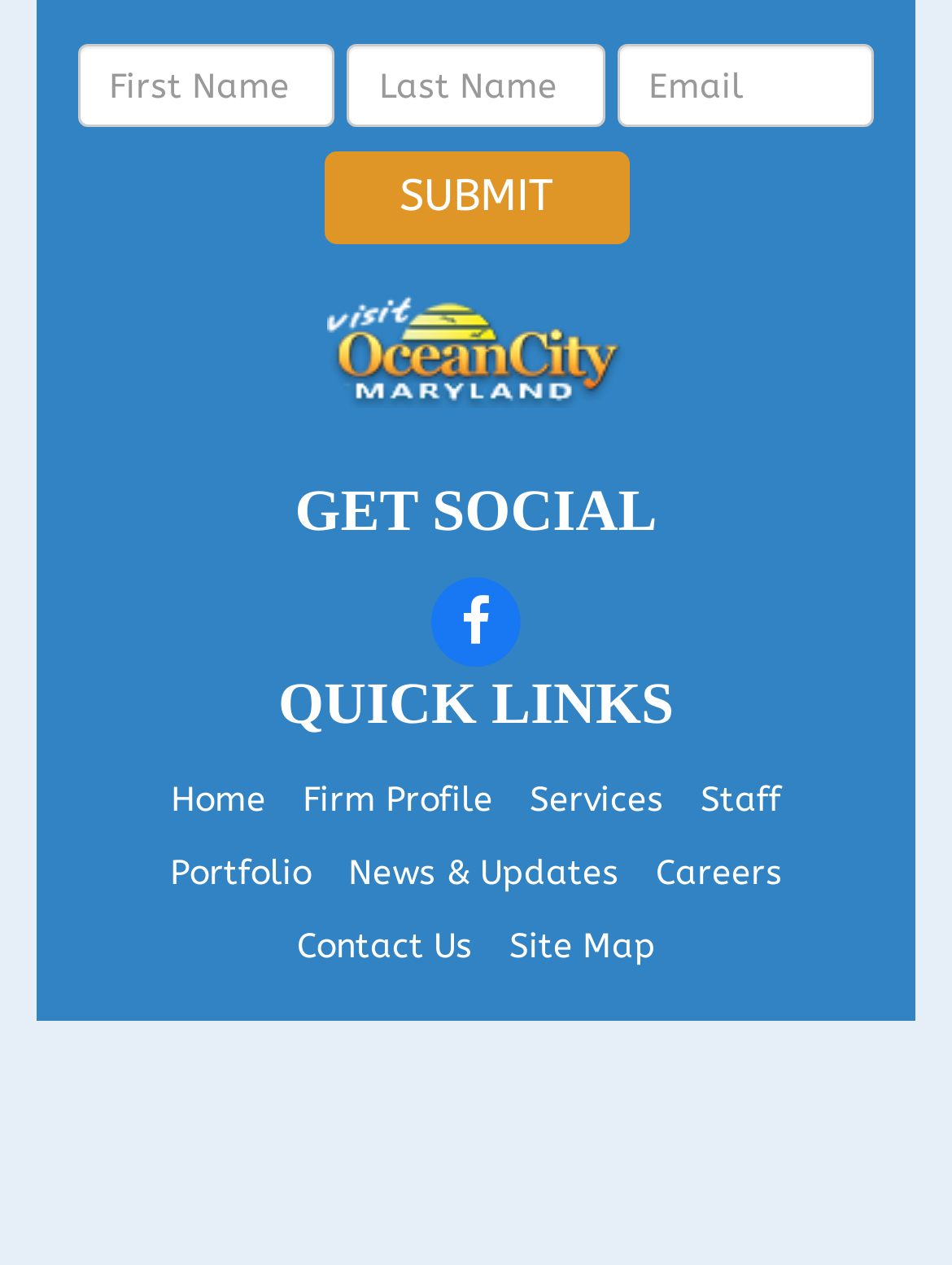Answer the question below using just one word or a short phrase: 
What is the purpose of the textboxes at the top?

Input personal information